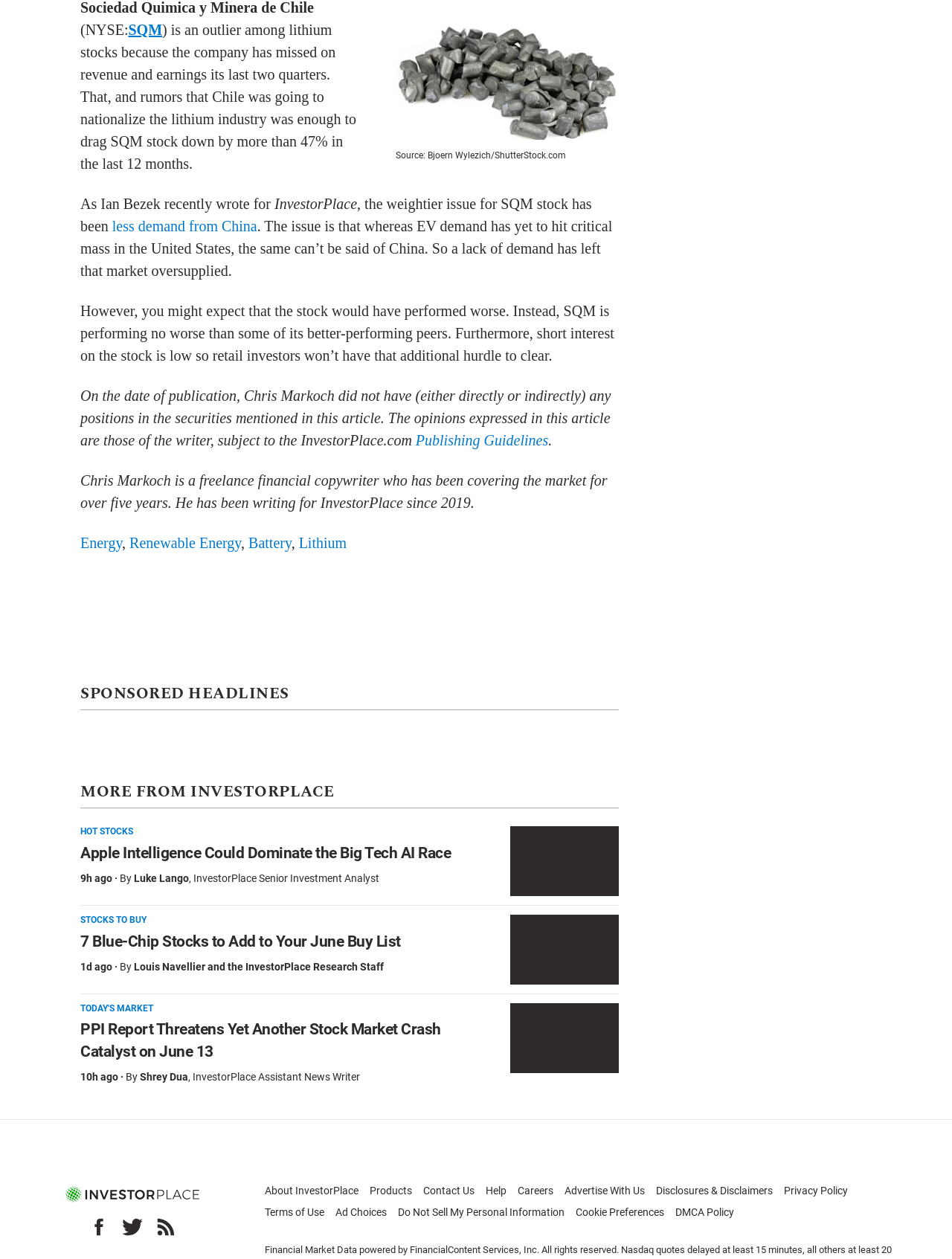Please indicate the bounding box coordinates of the element's region to be clicked to achieve the instruction: "Visit our Facebook Page". Provide the coordinates as four float numbers between 0 and 1, i.e., [left, top, right, bottom].

[0.092, 0.966, 0.116, 0.983]